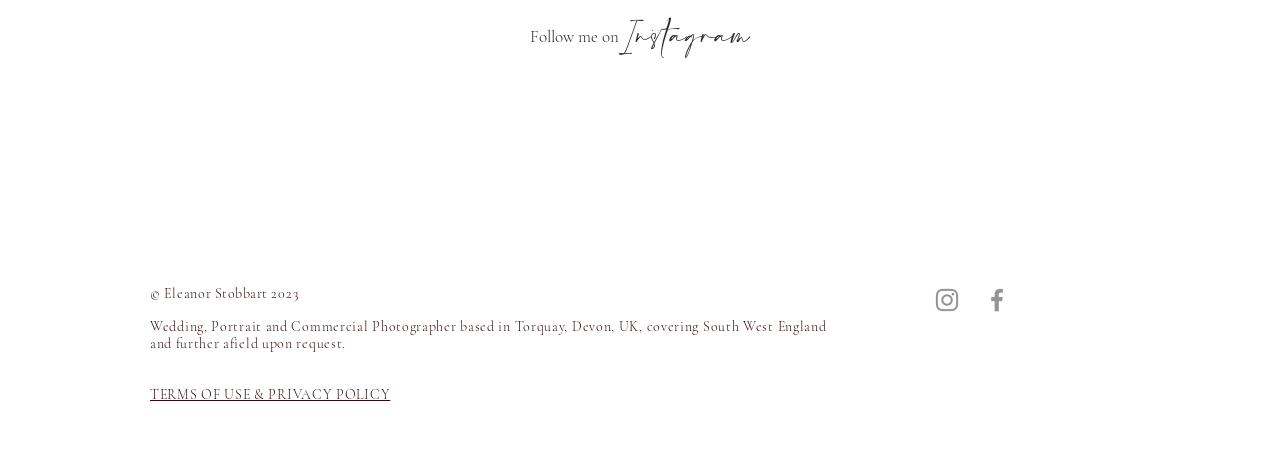Provide a one-word or brief phrase answer to the question:
What is the purpose of the webpage?

To showcase the photographer's work